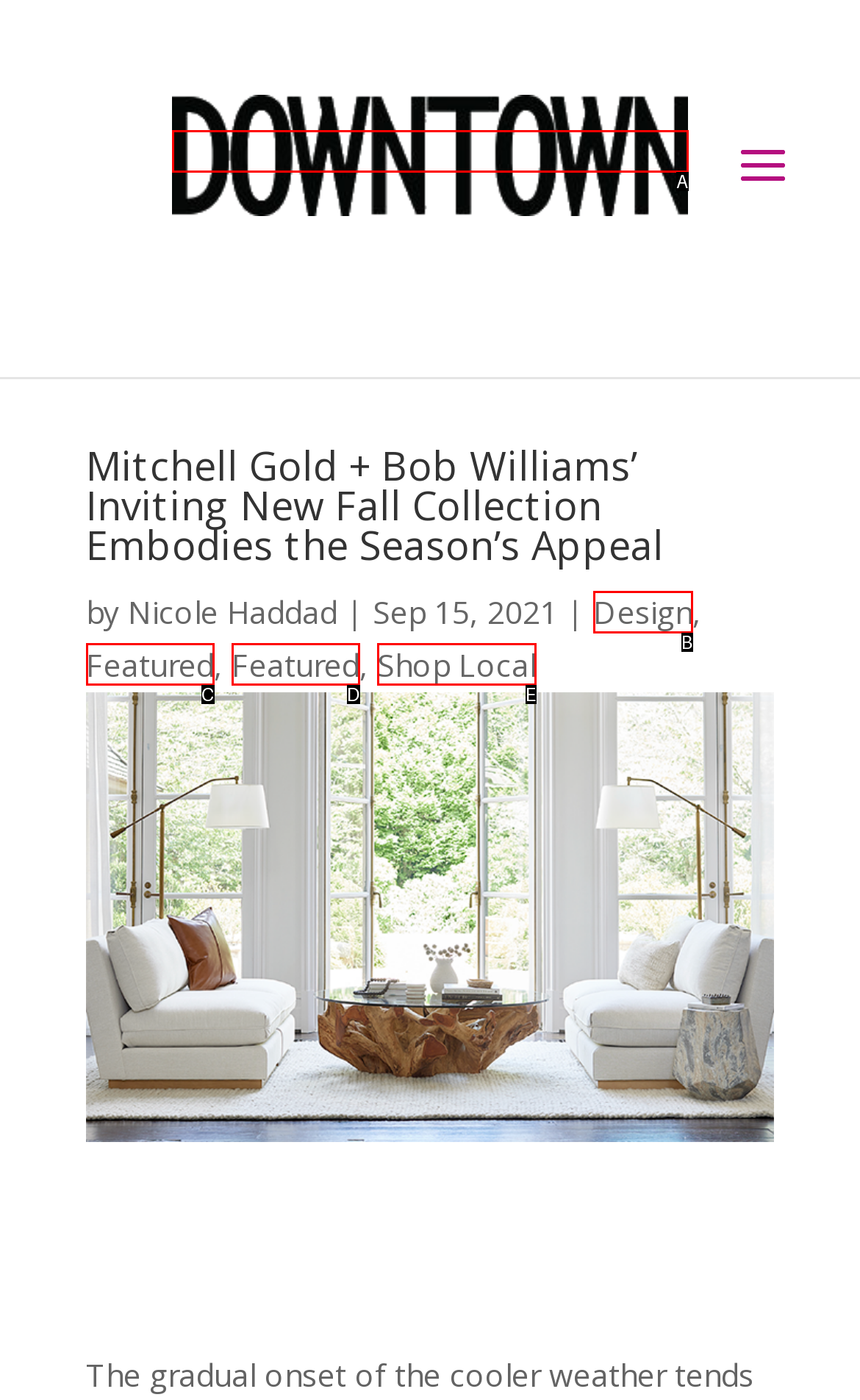From the options presented, which lettered element matches this description: News
Reply solely with the letter of the matching option.

None